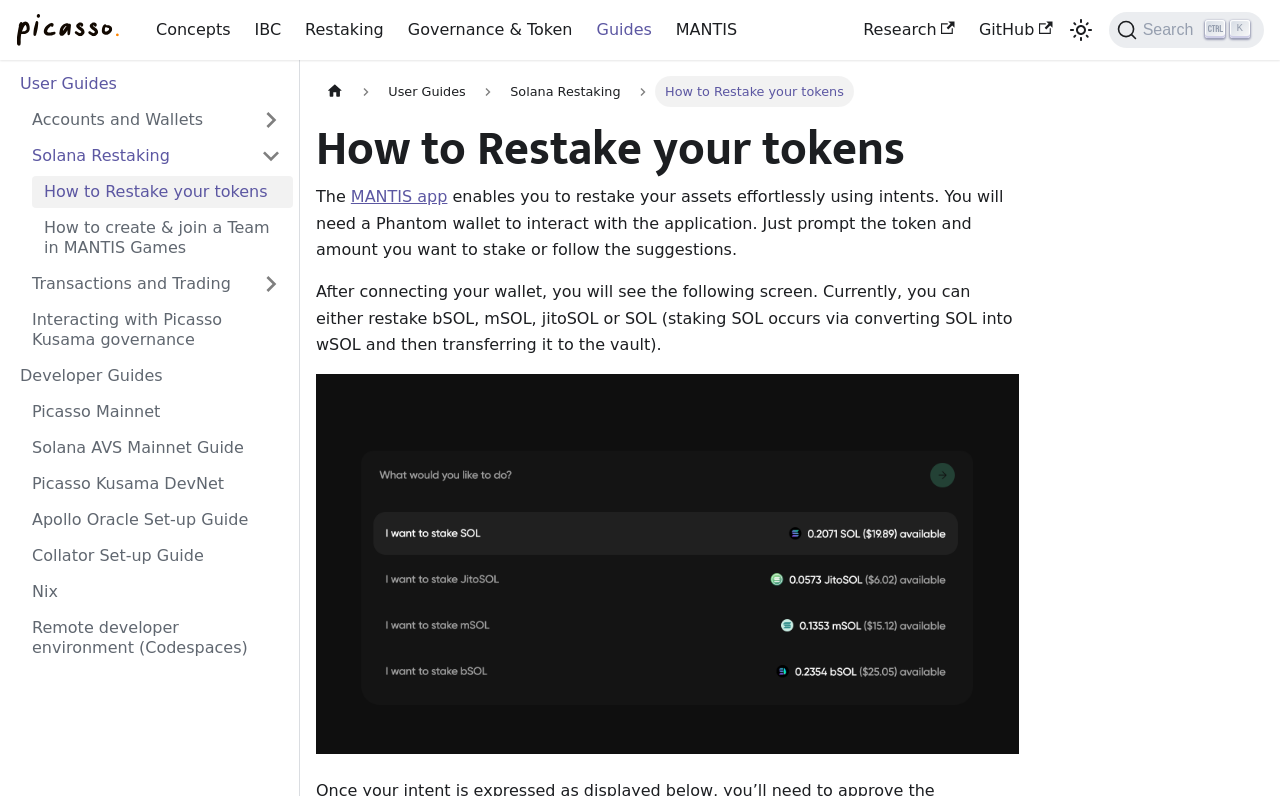Determine the bounding box coordinates of the UI element that matches the following description: "Apollo Oracle Set-up Guide". The coordinates should be four float numbers between 0 and 1 in the format [left, top, right, bottom].

[0.016, 0.633, 0.229, 0.673]